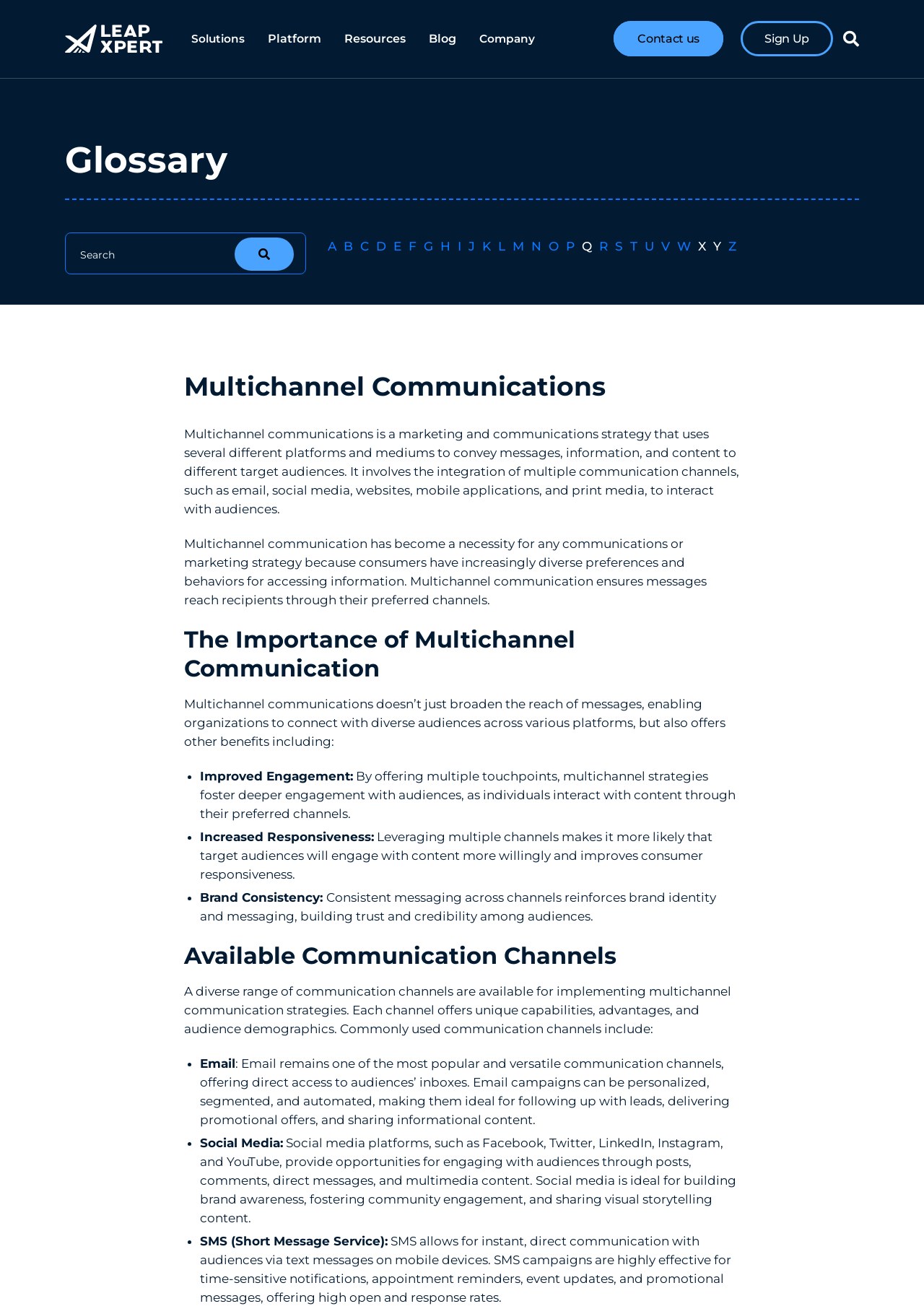Please find the bounding box coordinates of the element that must be clicked to perform the given instruction: "Sign up". The coordinates should be four float numbers from 0 to 1, i.e., [left, top, right, bottom].

[0.802, 0.016, 0.902, 0.043]